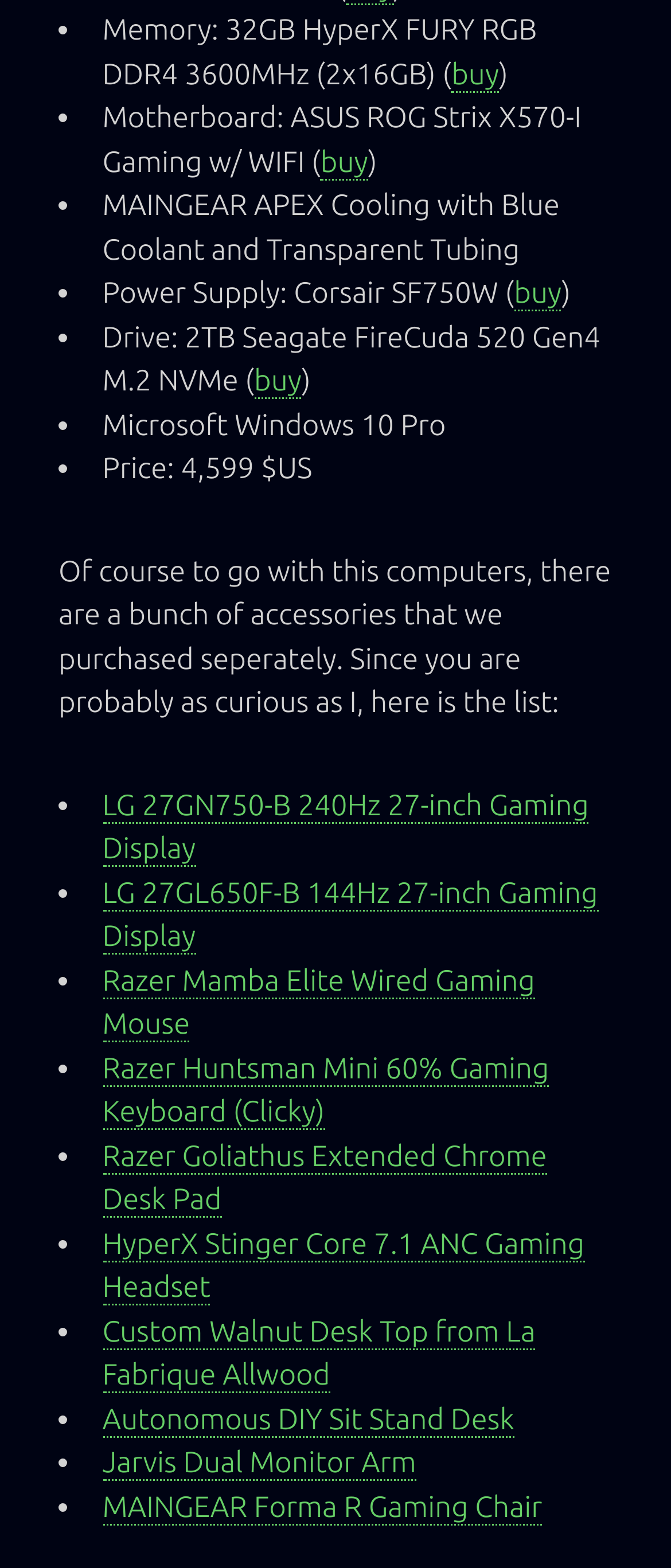Given the description "buy", provide the bounding box coordinates of the corresponding UI element.

[0.379, 0.233, 0.45, 0.255]